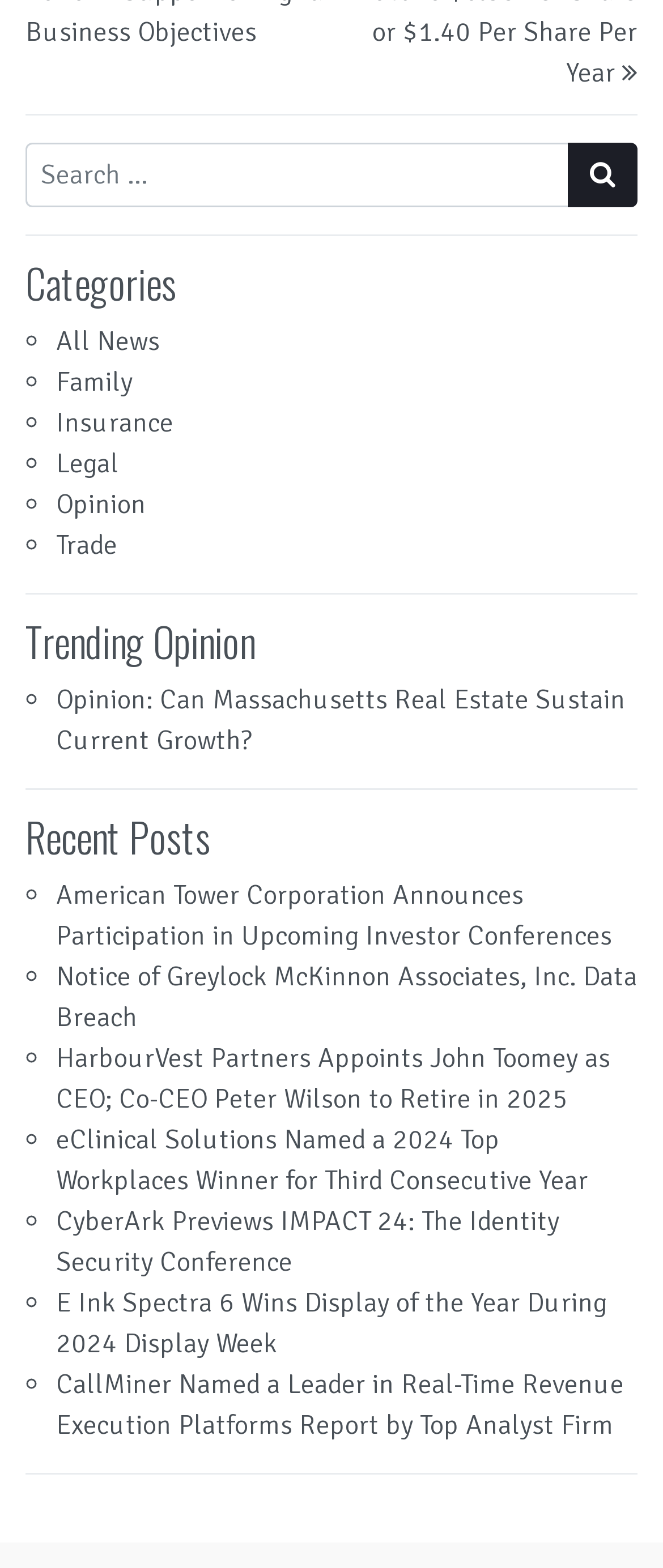What is the title of the first trending opinion article?
Kindly answer the question with as much detail as you can.

I looked at the links under the 'Trending Opinion' heading and found the first link, which is titled 'Opinion: Can Massachusetts Real Estate Sustain Current Growth?'.